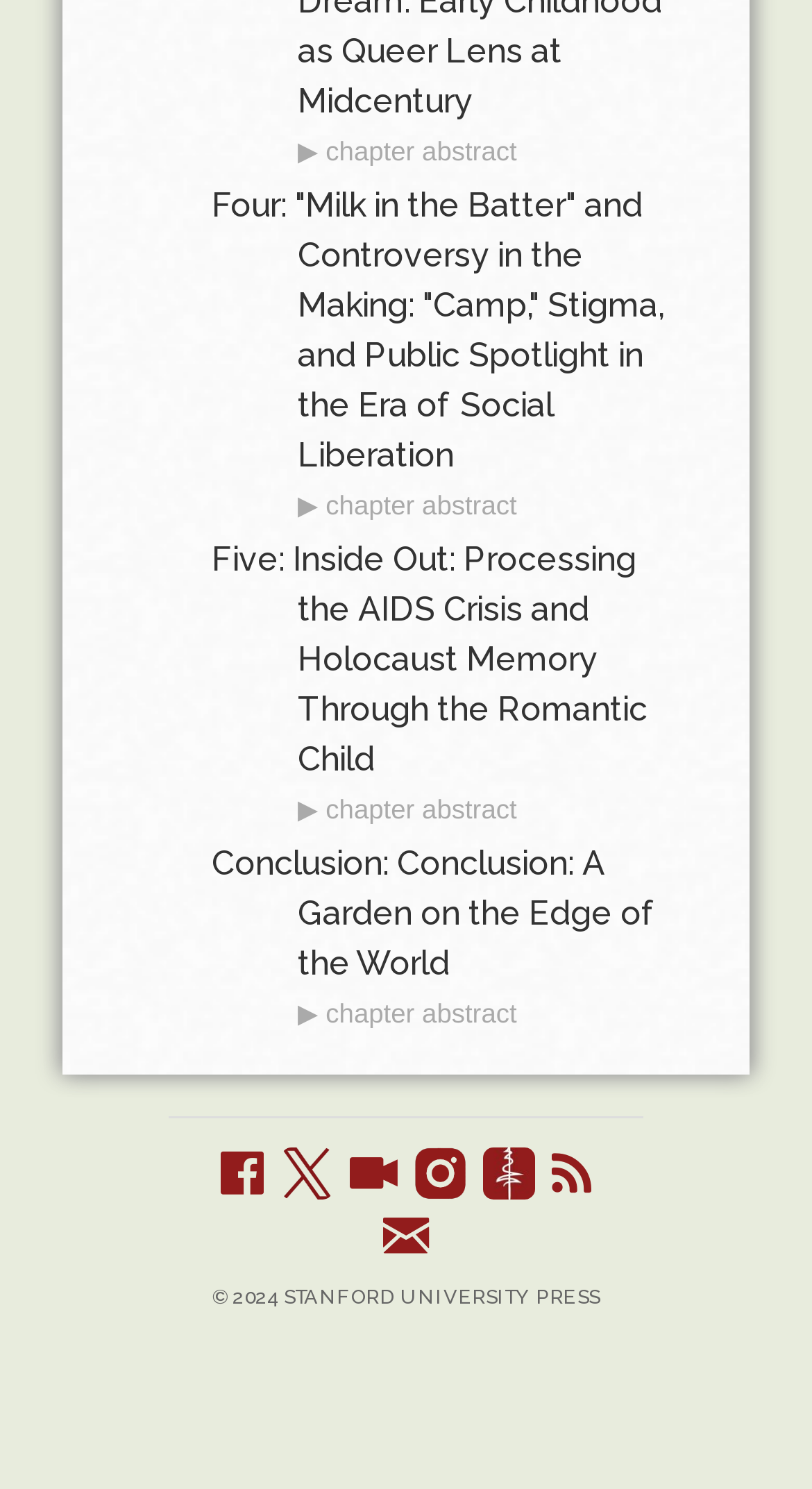Given the description "title="Subscribe to Email Alerts."", determine the bounding box of the corresponding UI element.

[0.472, 0.81, 0.528, 0.854]